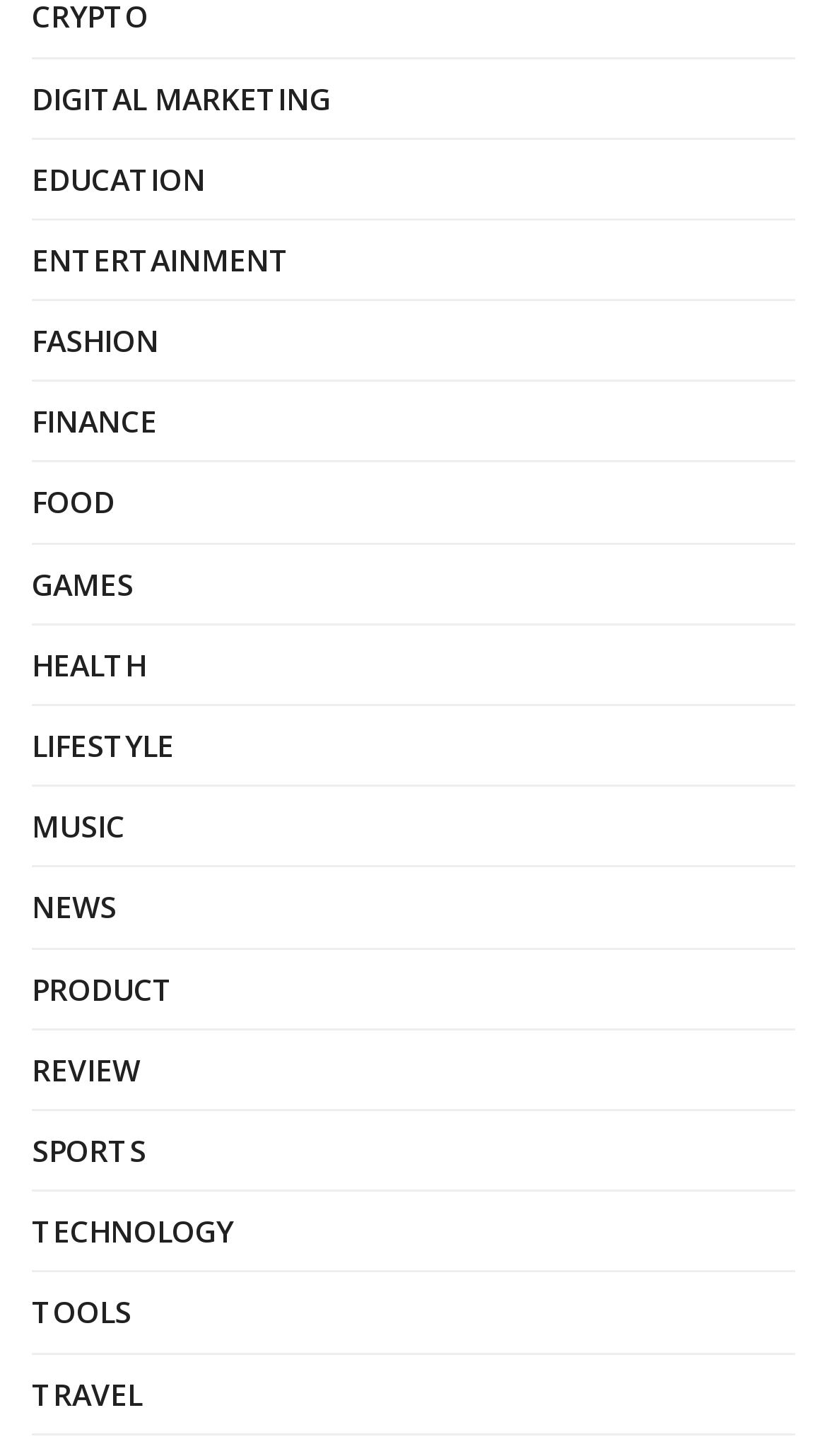What is the first category on the webpage?
Based on the image, provide a one-word or brief-phrase response.

DIGITAL MARKETING